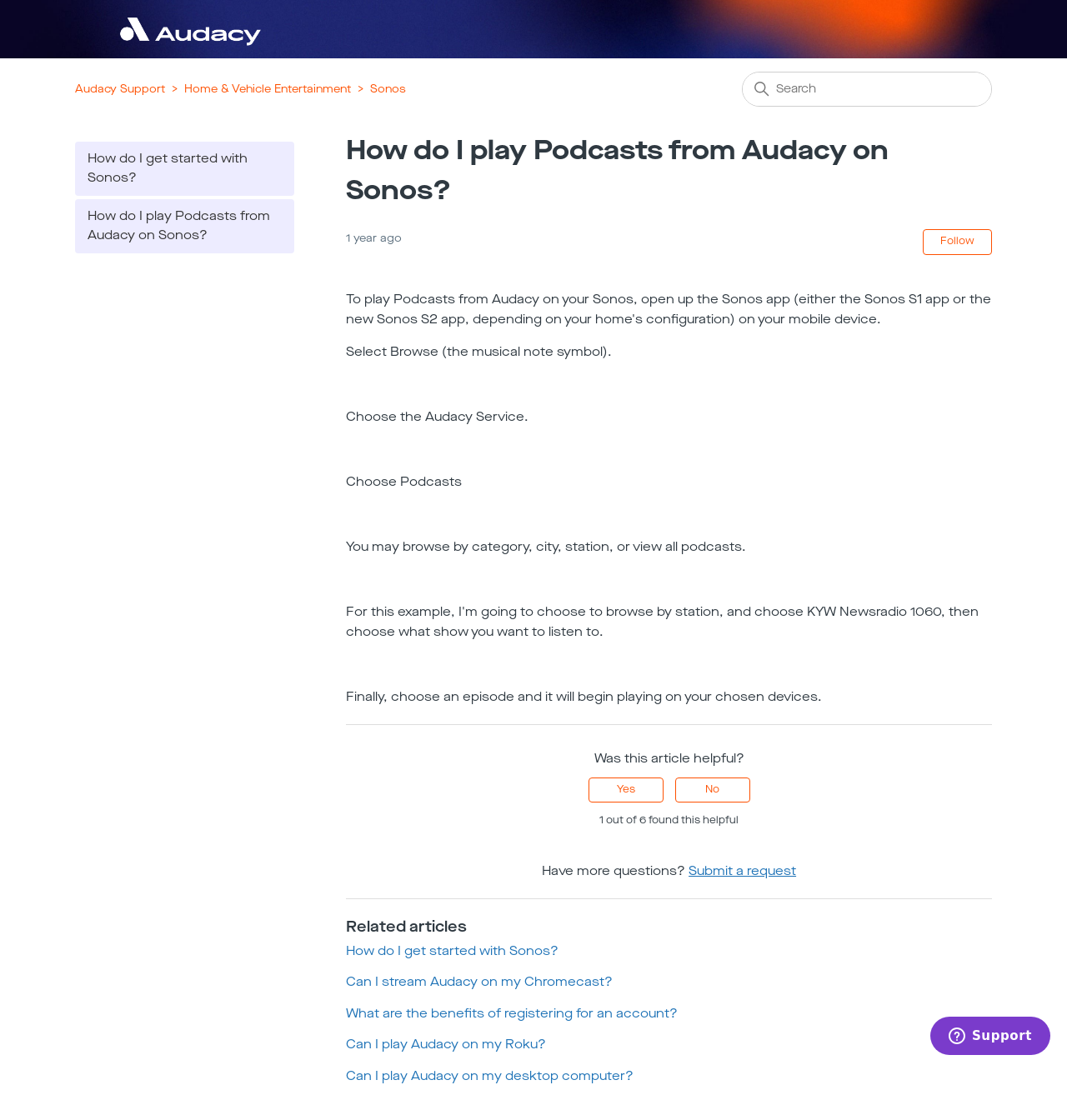Please find and report the primary heading text from the webpage.

How do I play Podcasts from Audacy on Sonos?